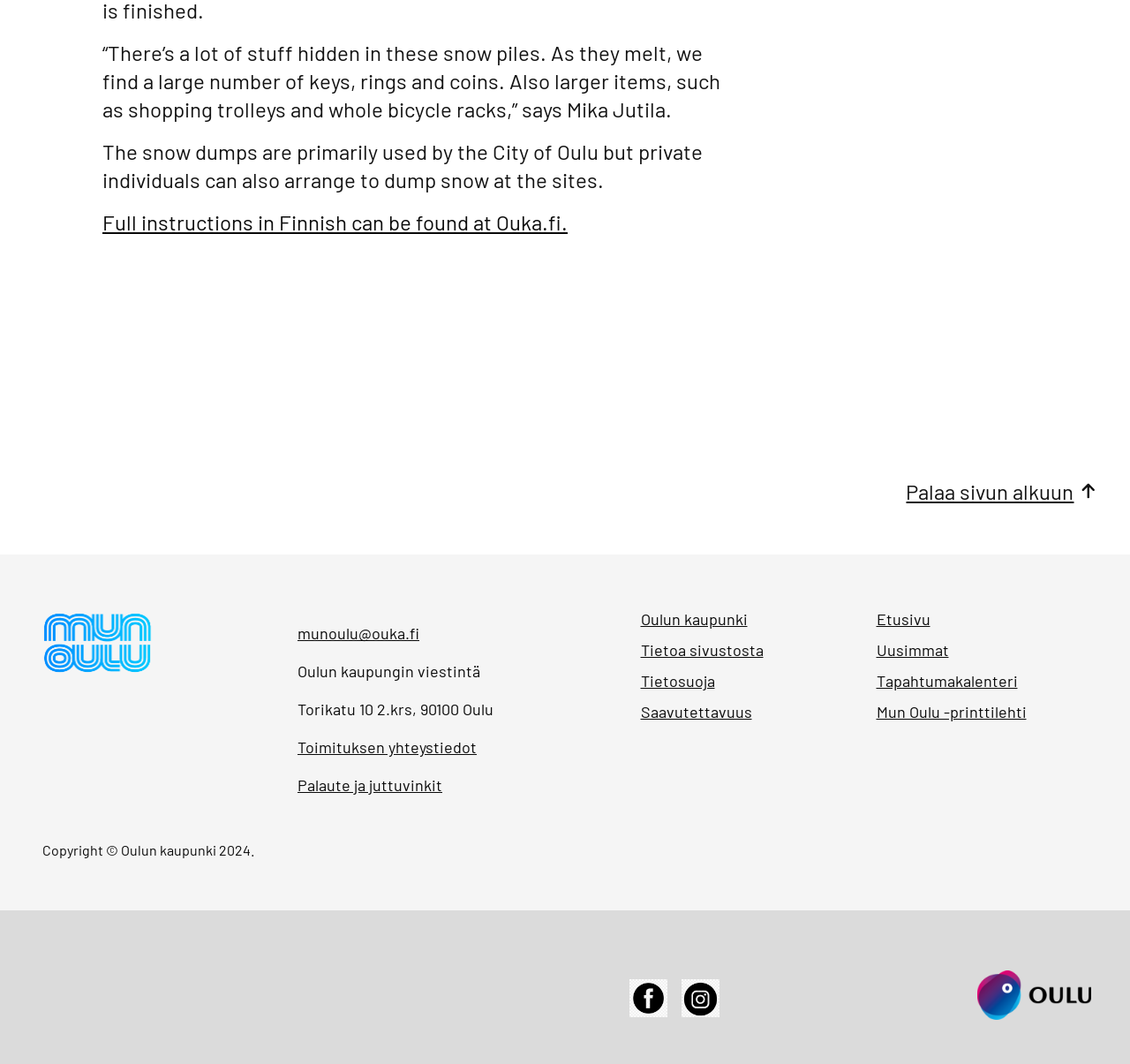Determine the bounding box coordinates of the area to click in order to meet this instruction: "Go to Oulun kaupunki's homepage".

[0.567, 0.573, 0.661, 0.591]